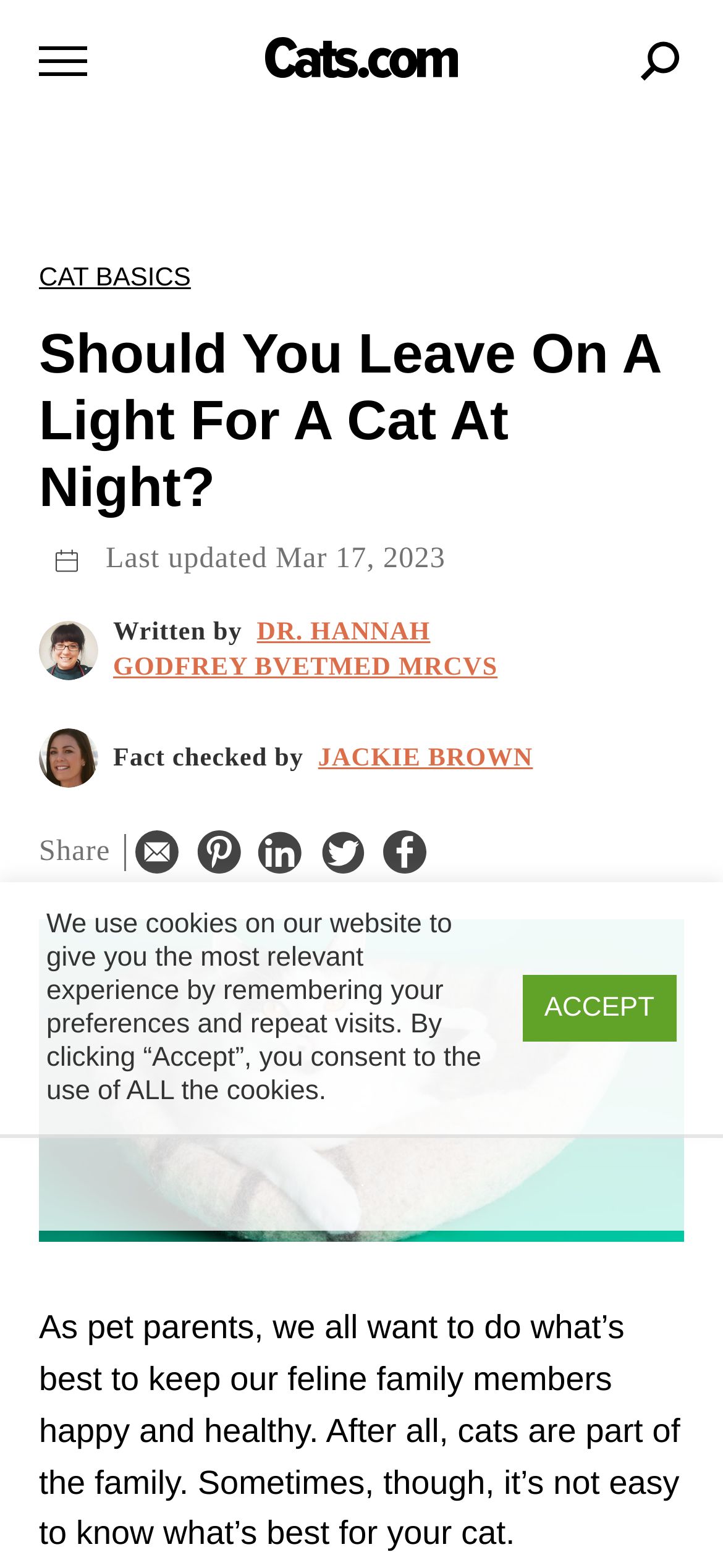What is the purpose of the image of the cat?
Please use the image to deliver a detailed and complete answer.

The image of the white and black cat is likely used to illustrate the topic of the article, which is about cats and night lights, and to make the content more engaging and visually appealing.